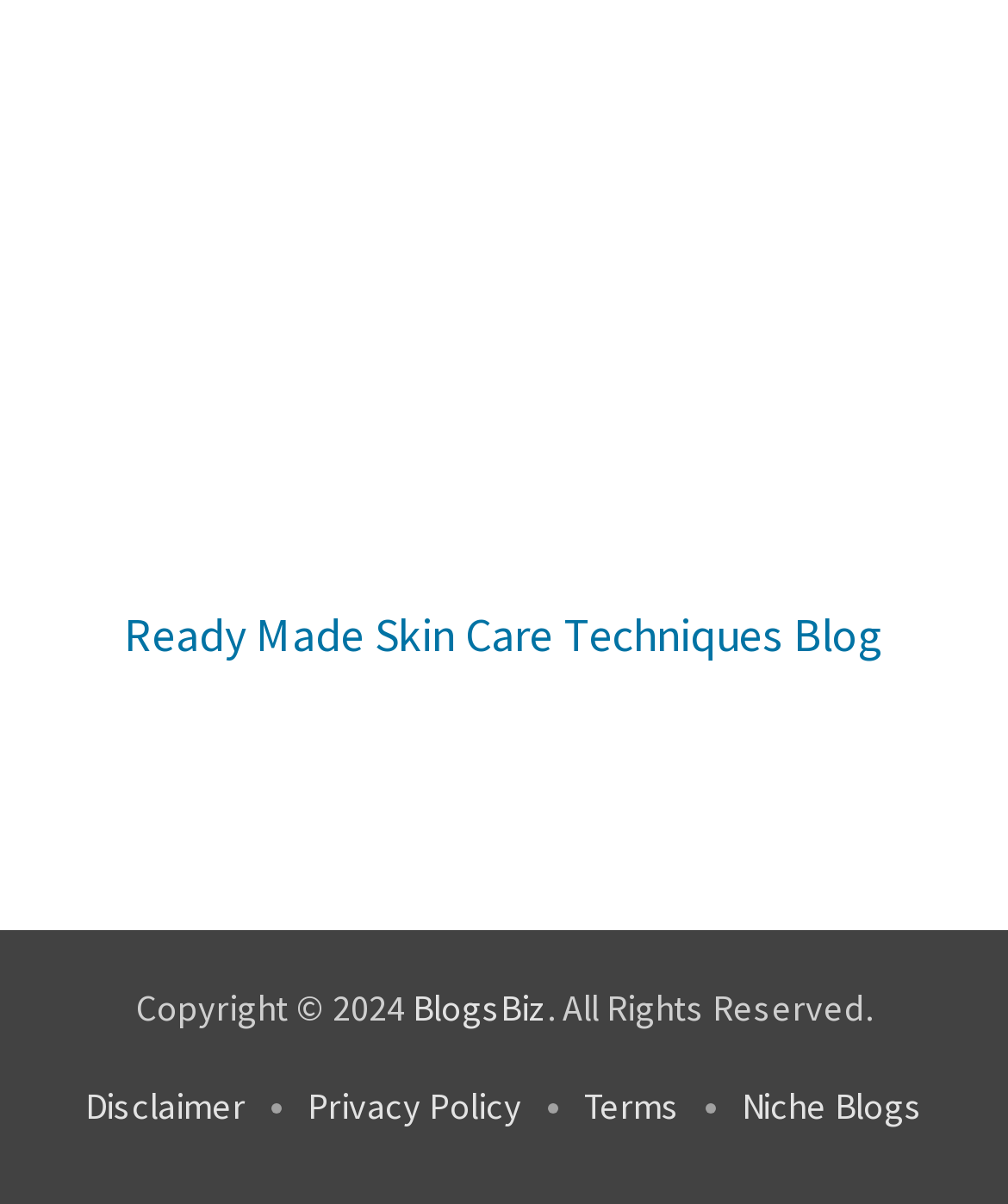Based on the element description: "BlogsBiz", identify the bounding box coordinates for this UI element. The coordinates must be four float numbers between 0 and 1, listed as [left, top, right, bottom].

[0.409, 0.818, 0.542, 0.857]